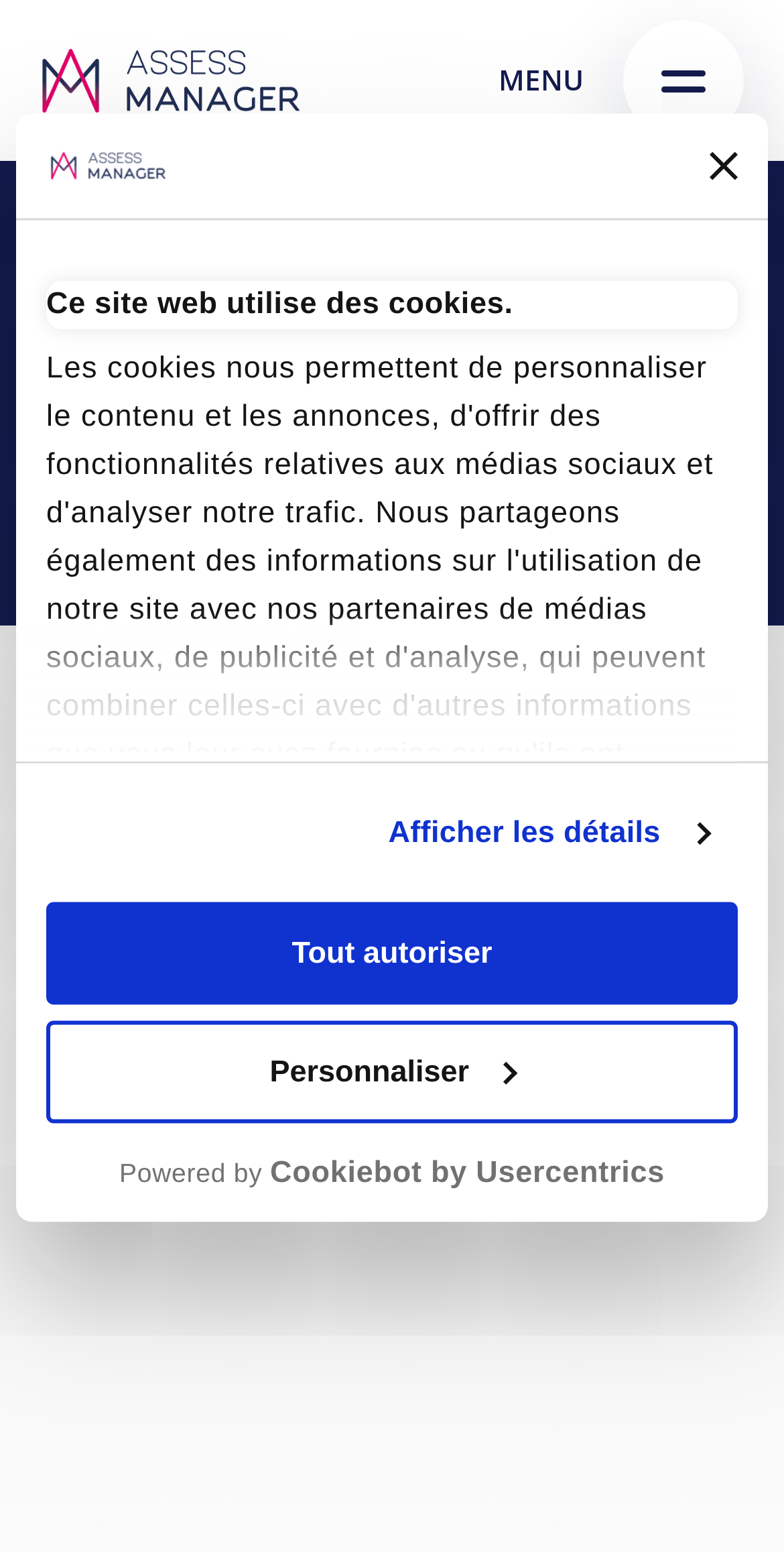Please specify the bounding box coordinates of the clickable region necessary for completing the following instruction: "Search this site". The coordinates must consist of four float numbers between 0 and 1, i.e., [left, top, right, bottom].

[0.774, 0.024, 0.885, 0.08]